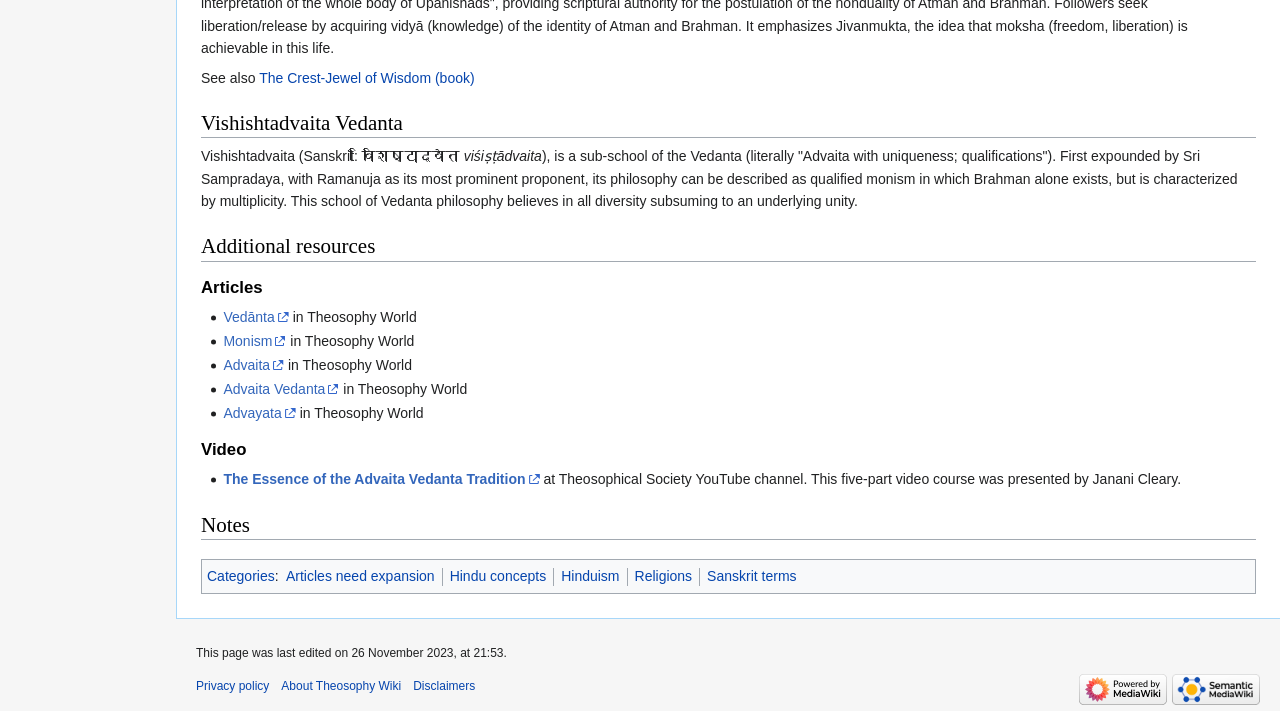From the webpage screenshot, predict the bounding box coordinates (top-left x, top-left y, bottom-right x, bottom-right y) for the UI element described here: Hinduism

[0.438, 0.7, 0.484, 0.722]